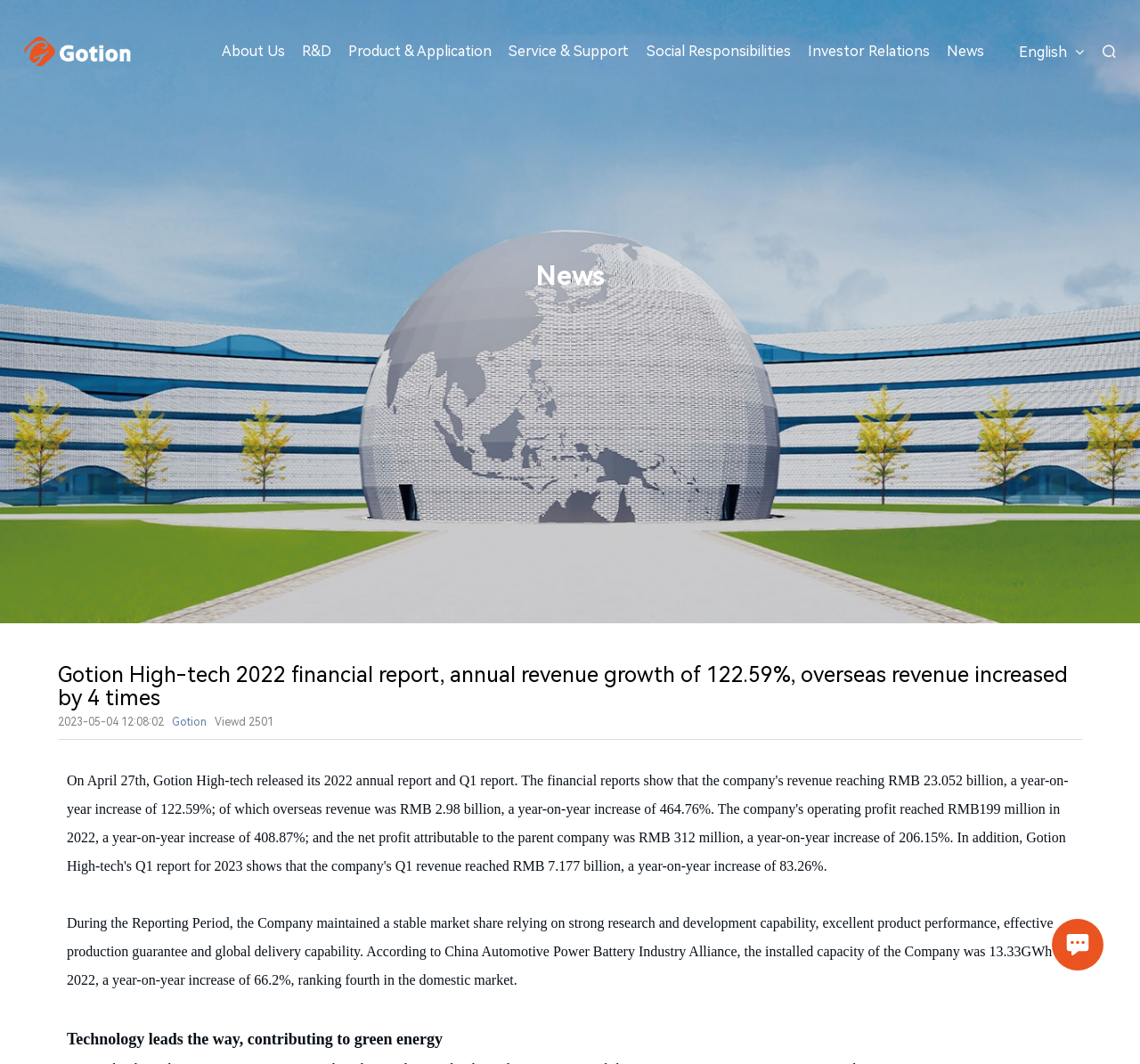Create a detailed description of the webpage's content and layout.

The webpage is about Gotion High-tech's 2022 financial report, with a focus on its annual revenue growth of 122.59%. At the top-left corner, there is a heading "Gotion" accompanied by a small image of the company's logo. Below this, there are several links to different sections of the website, including "About Us", "R&D", "Product & Application", and more, arranged horizontally across the page.

Further down, there is a larger heading "News" that spans most of the page's width. Below this, there is a subheading that repeats the title of the financial report, followed by the date "2023-05-04 12:08:02" and a link to "Gotion". There is also a view count of "2501" displayed.

The main content of the page is a block of text that discusses the company's performance during the reporting period, highlighting its strong research and development capabilities, excellent product performance, and global delivery capabilities. The text also mentions the company's ranking in the domestic market and its contribution to green energy.

At the bottom-right corner of the page, there is a link to "Contact us" and a small image. There are no other images on the page besides the company logo and the small image at the bottom-right corner.